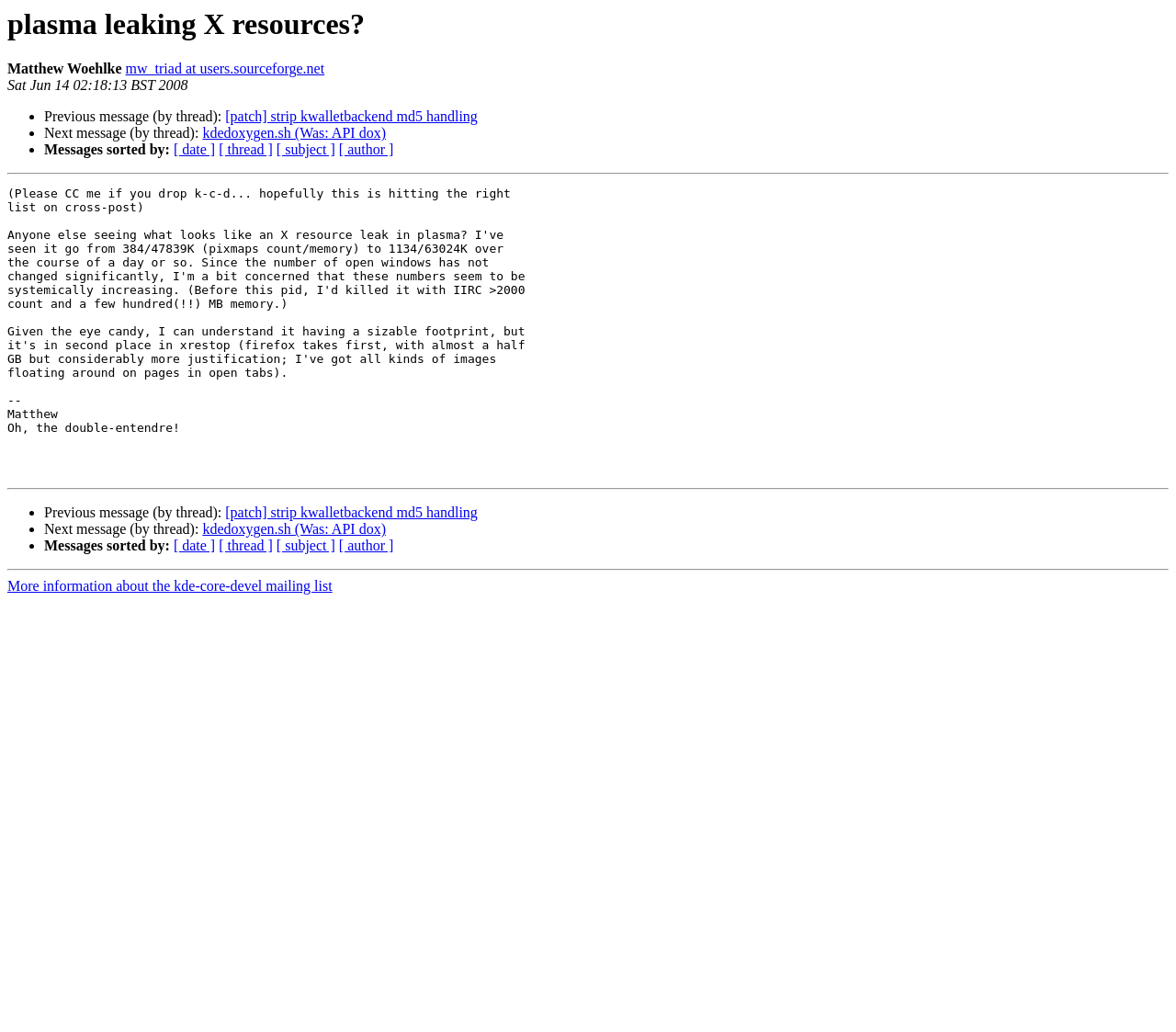Provide the bounding box coordinates for the area that should be clicked to complete the instruction: "Sort messages by date".

[0.148, 0.138, 0.183, 0.153]